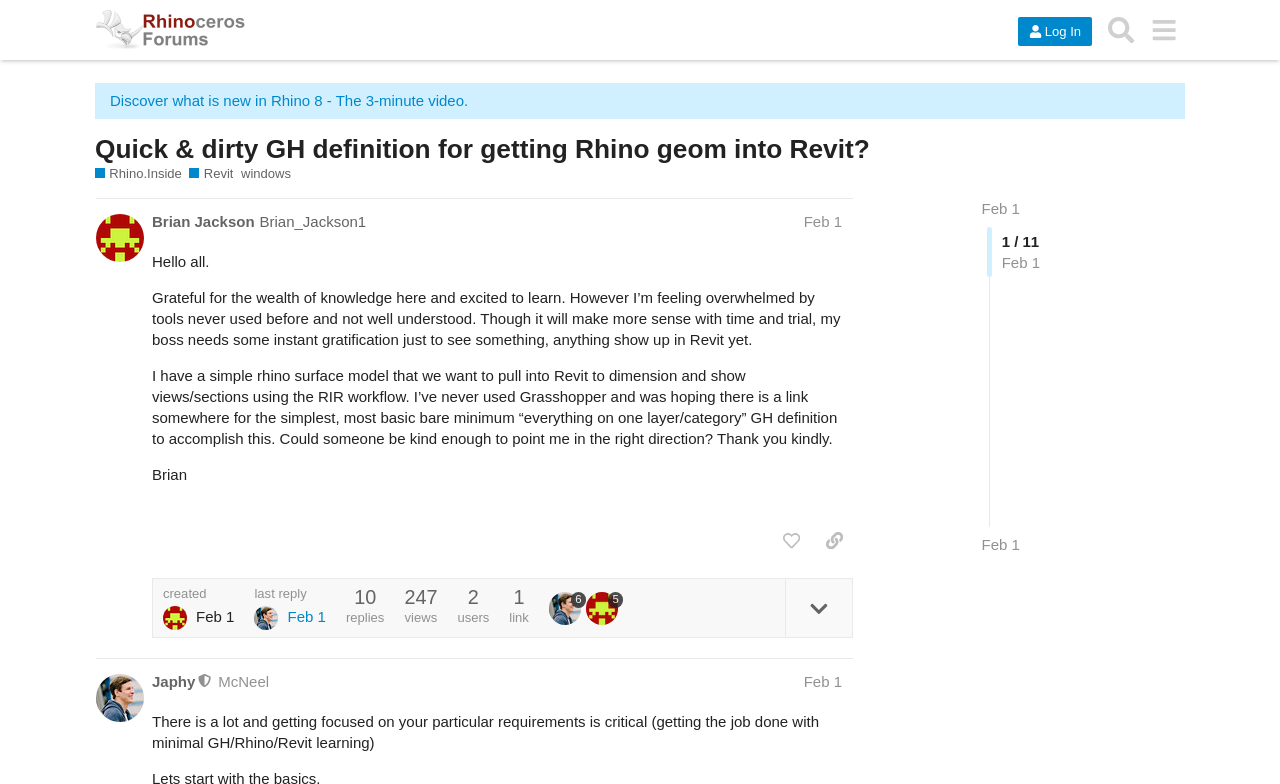Answer the question in a single word or phrase:
What is the name of the forum?

McNeel Forum